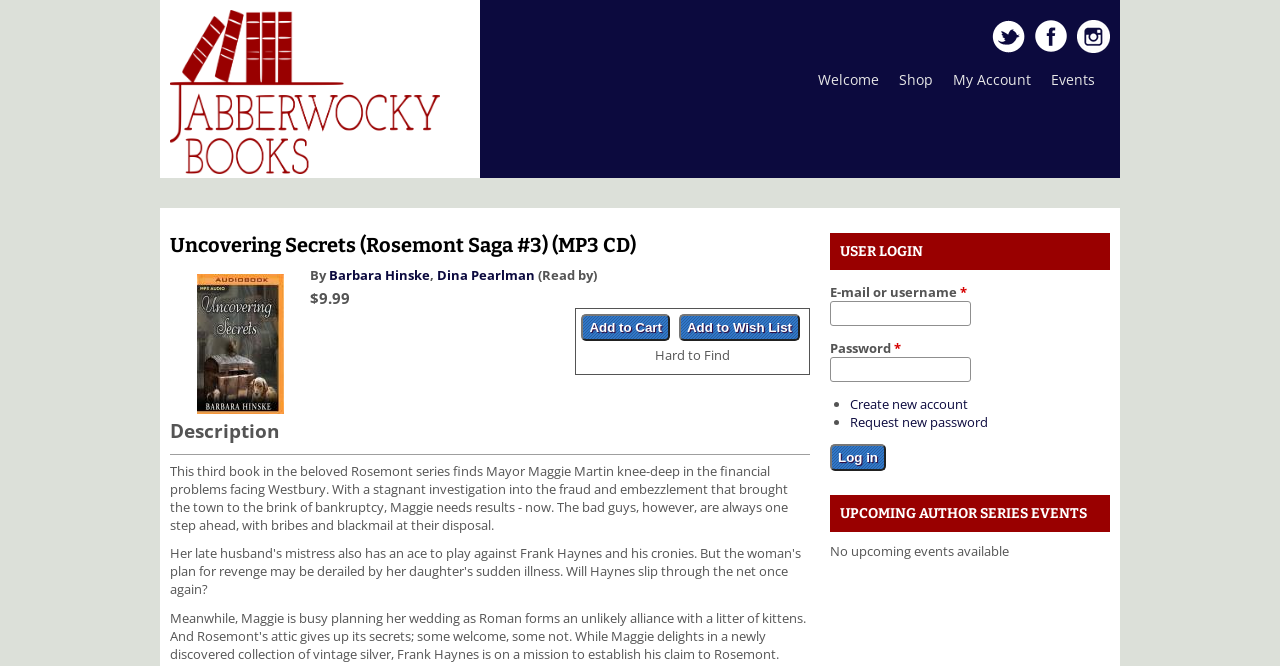Specify the bounding box coordinates of the element's area that should be clicked to execute the given instruction: "Go to the Facebook page". The coordinates should be four float numbers between 0 and 1, i.e., [left, top, right, bottom].

[0.809, 0.03, 0.834, 0.078]